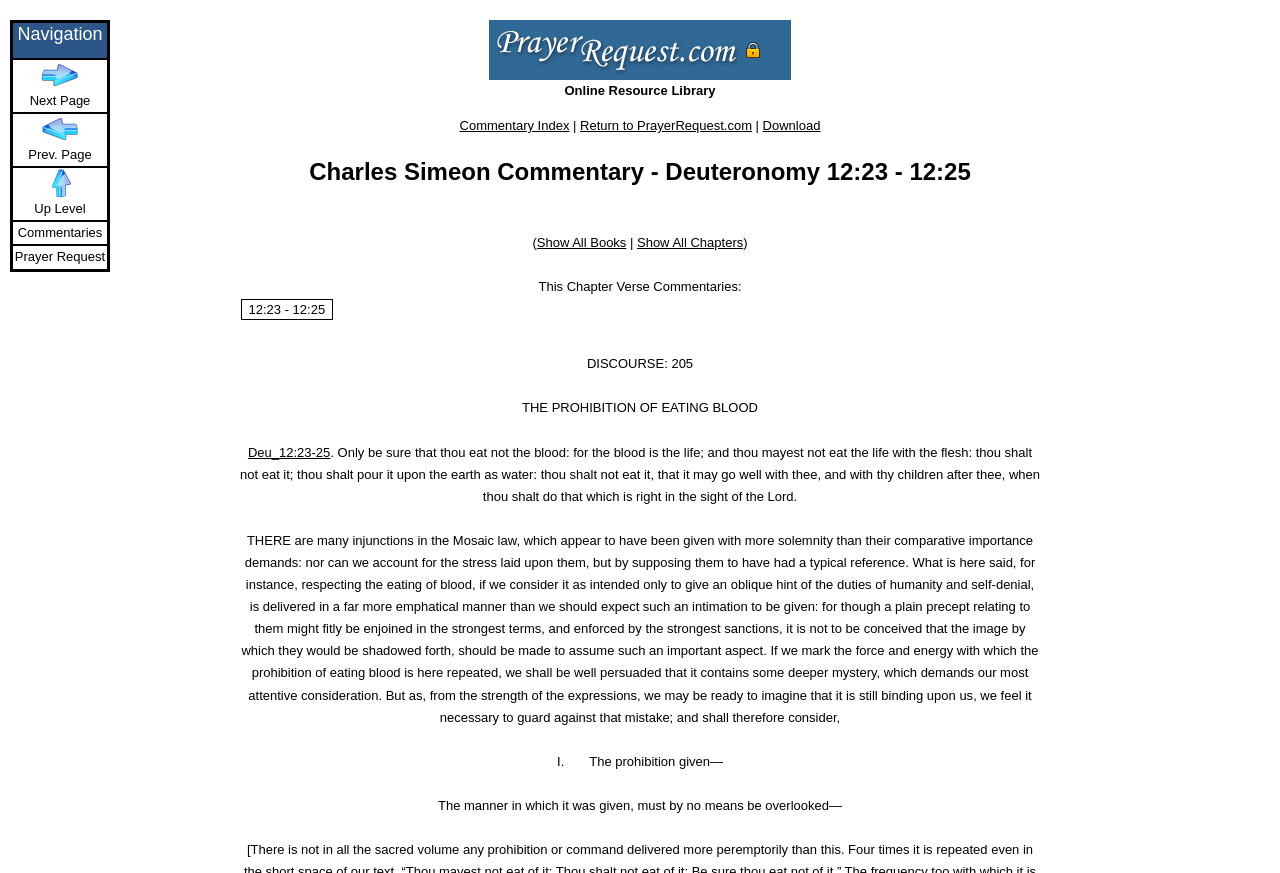What is the chapter and verse being commented on?
Look at the image and respond with a one-word or short phrase answer.

Deuteronomy 12:23-25